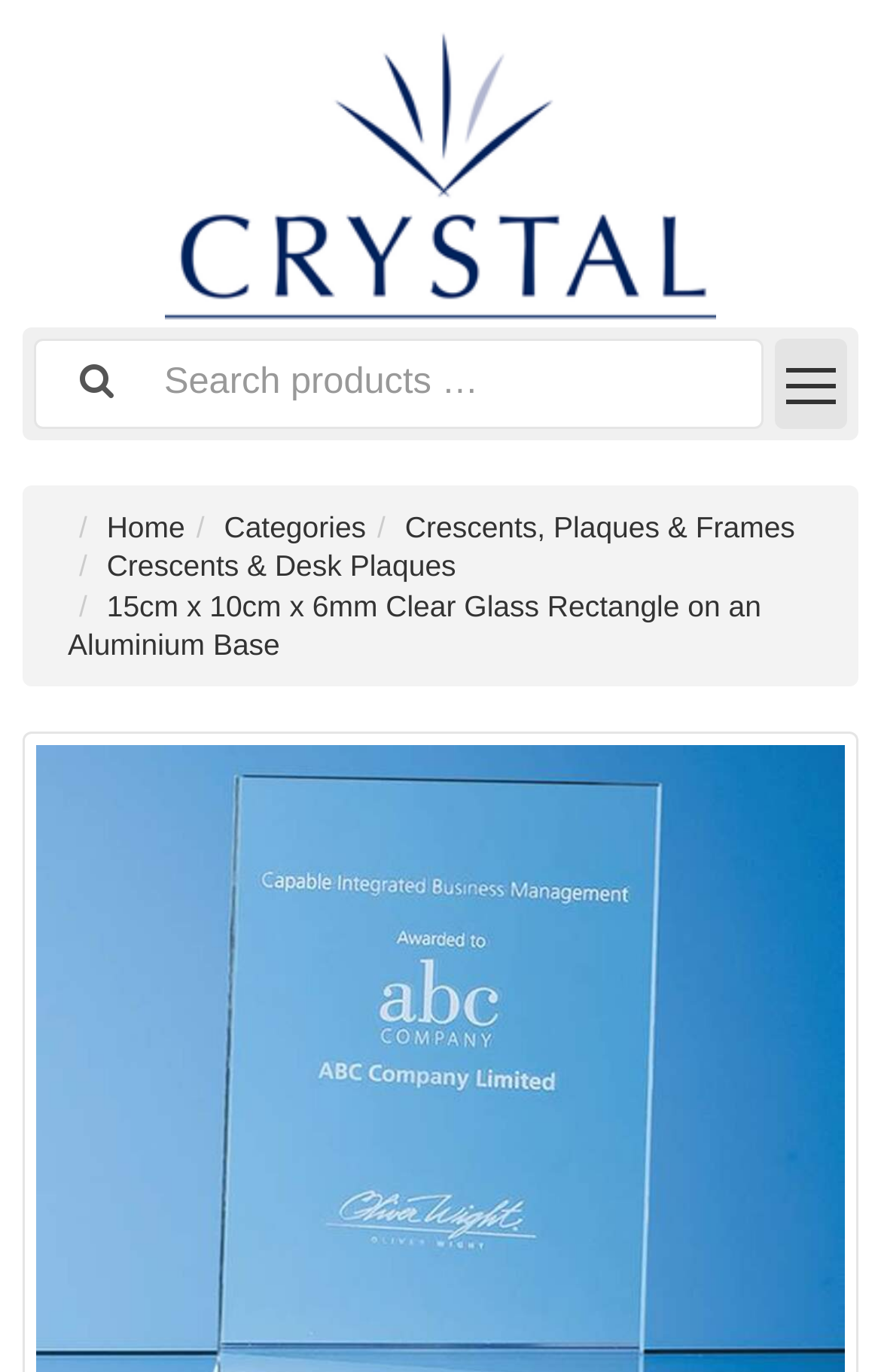Please give a succinct answer to the question in one word or phrase:
What is the purpose of the searchbox?

Search products